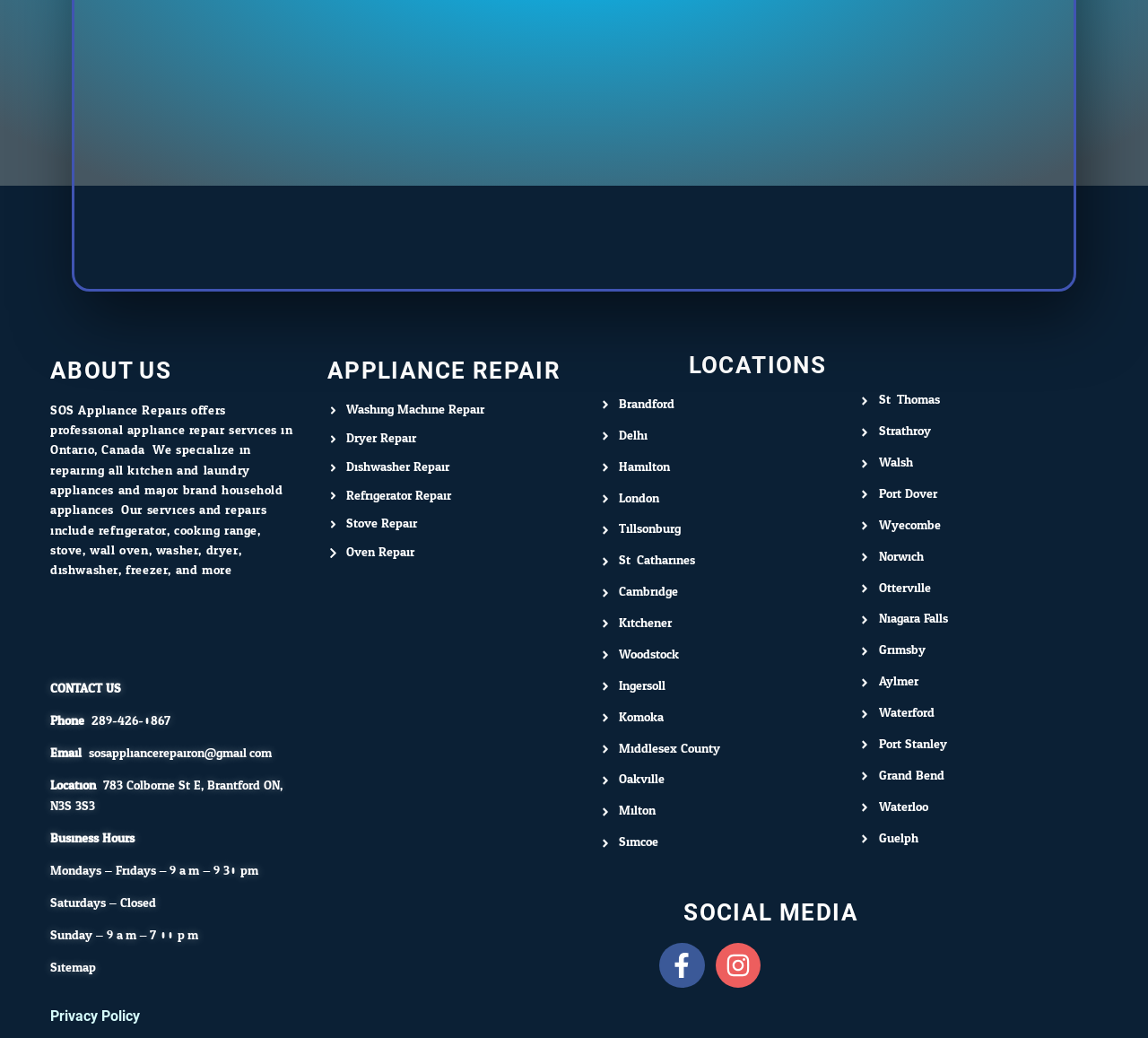Please find the bounding box coordinates of the element that you should click to achieve the following instruction: "Contact us through Phone". The coordinates should be presented as four float numbers between 0 and 1: [left, top, right, bottom].

[0.044, 0.684, 0.148, 0.705]